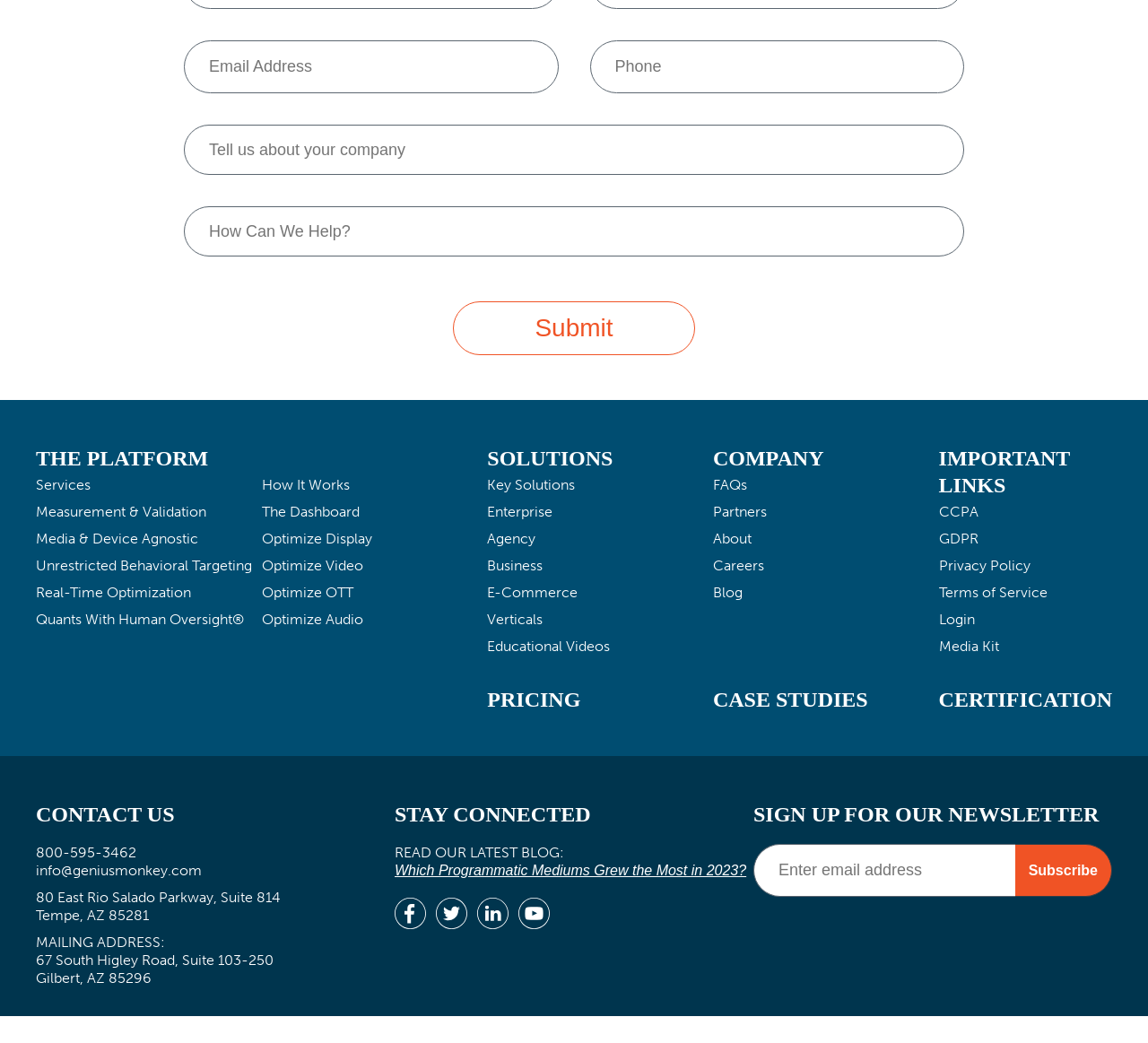Predict the bounding box of the UI element based on this description: "Measurement & Validation".

[0.031, 0.483, 0.18, 0.499]